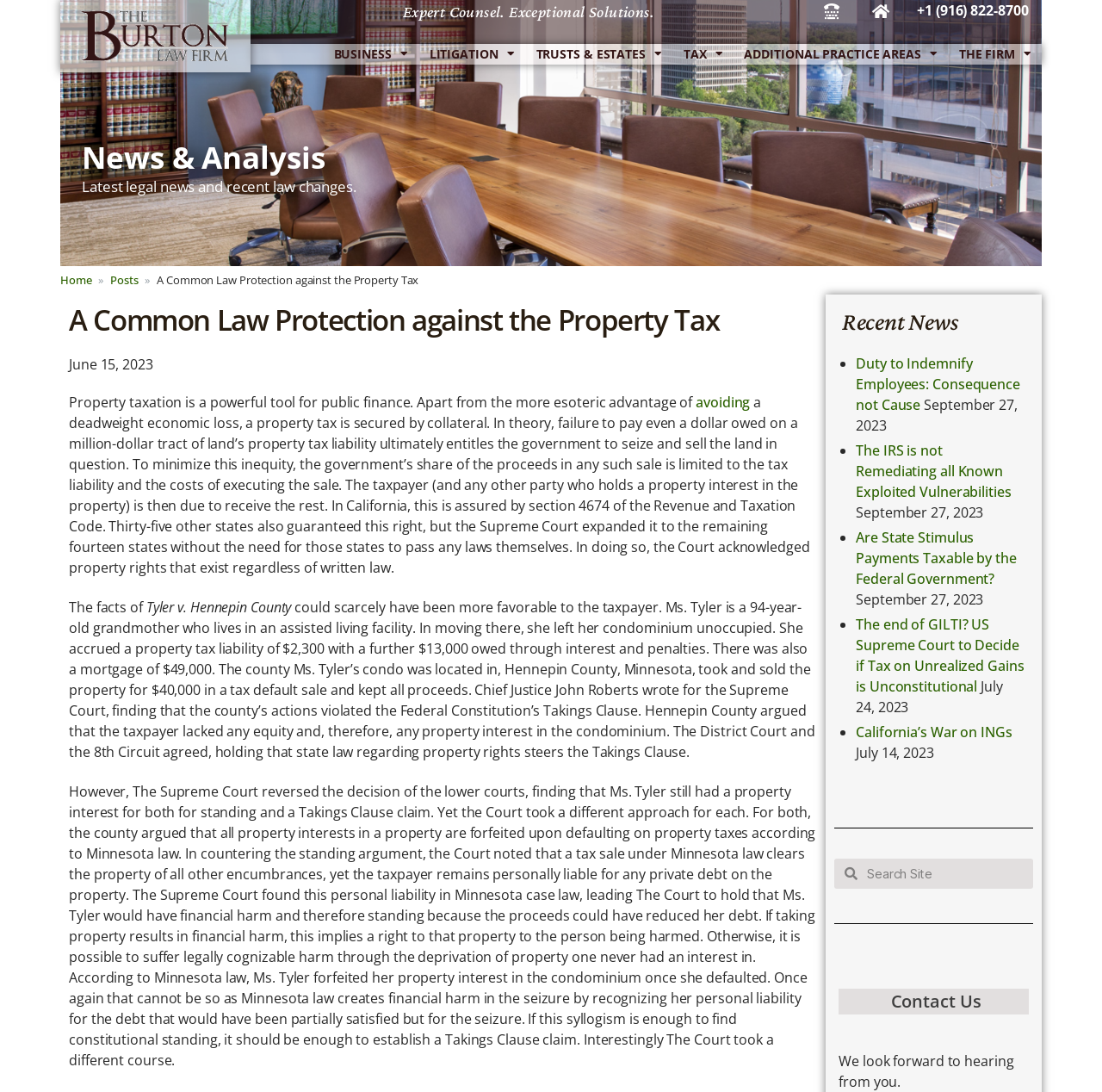Please give a concise answer to this question using a single word or phrase: 
What is the date of the article 'A Common Law Protection against the Property Tax'?

June 15, 2023